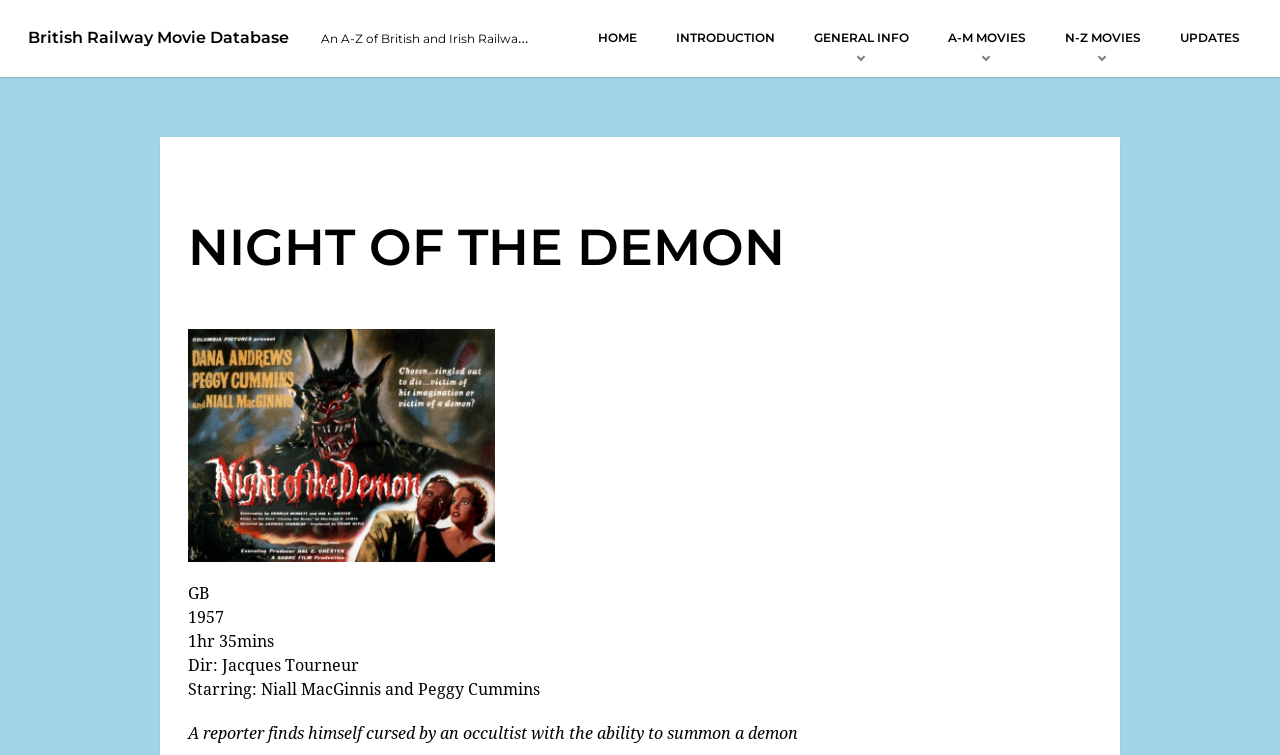Please use the details from the image to answer the following question comprehensively:
What is the occupation of the main character?

I found the occupation of the main character by reading the movie's summary. The static text element with the text 'A reporter finds himself cursed by an occultist with the ability to summon a demon' indicates that the main character is a reporter.